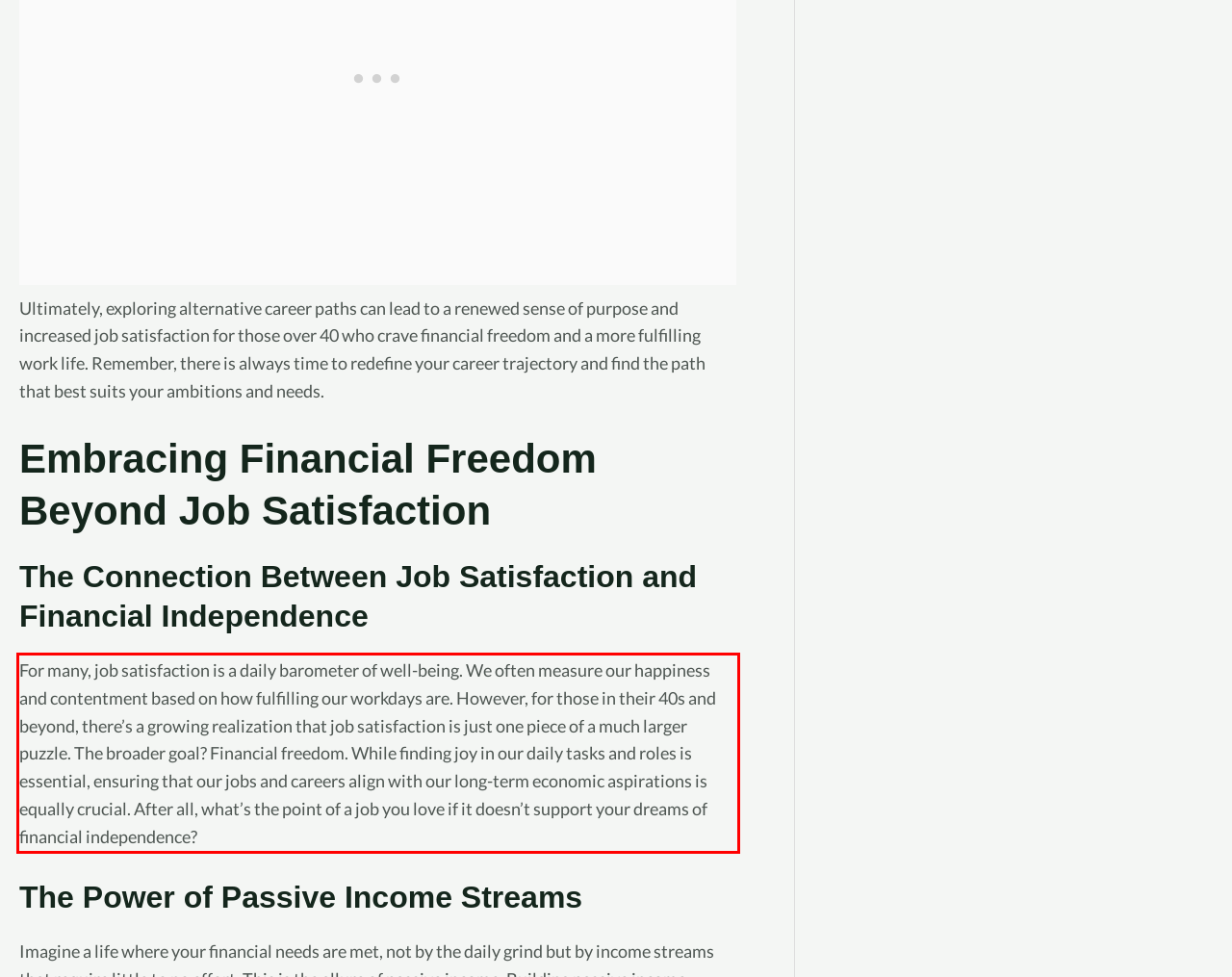Using the webpage screenshot, recognize and capture the text within the red bounding box.

For many, job satisfaction is a daily barometer of well-being. We often measure our happiness and contentment based on how fulfilling our workdays are. However, for those in their 40s and beyond, there’s a growing realization that job satisfaction is just one piece of a much larger puzzle. The broader goal? Financial freedom. While finding joy in our daily tasks and roles is essential, ensuring that our jobs and careers align with our long-term economic aspirations is equally crucial. After all, what’s the point of a job you love if it doesn’t support your dreams of financial independence?